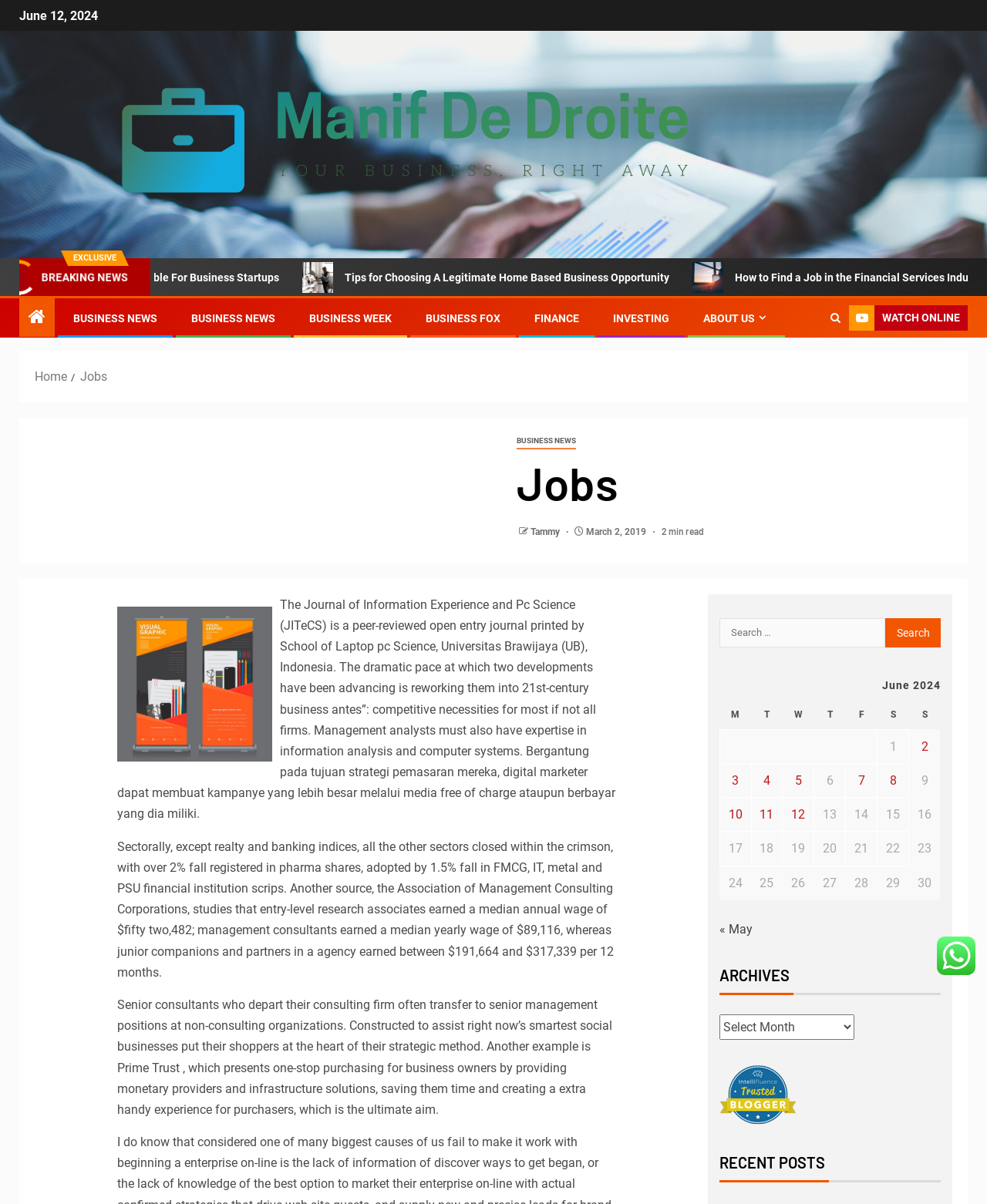Determine the bounding box coordinates of the UI element that matches the following description: "title="Search"". The coordinates should be four float numbers between 0 and 1 in the format [left, top, right, bottom].

[0.837, 0.252, 0.856, 0.277]